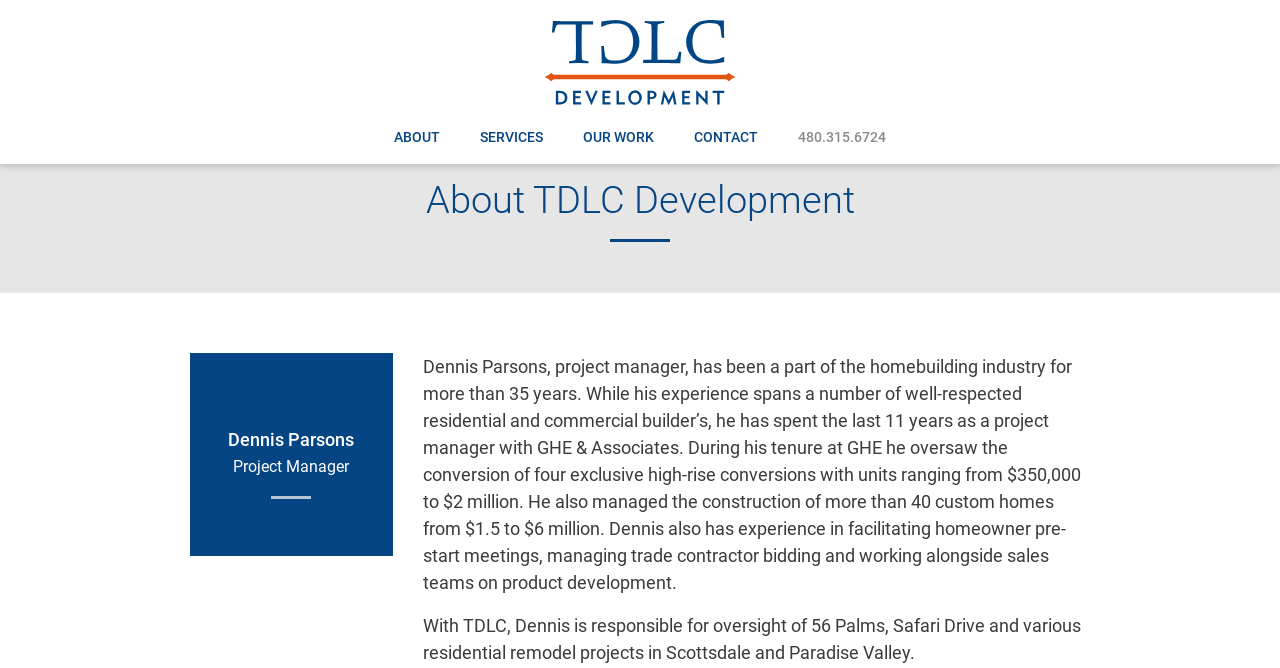What is Dennis Parsons' profession?
Please provide a comprehensive answer based on the visual information in the image.

I found this answer by looking at the heading 'Dennis Parsons' and the static text 'Project Manager' below it, which indicates his profession.